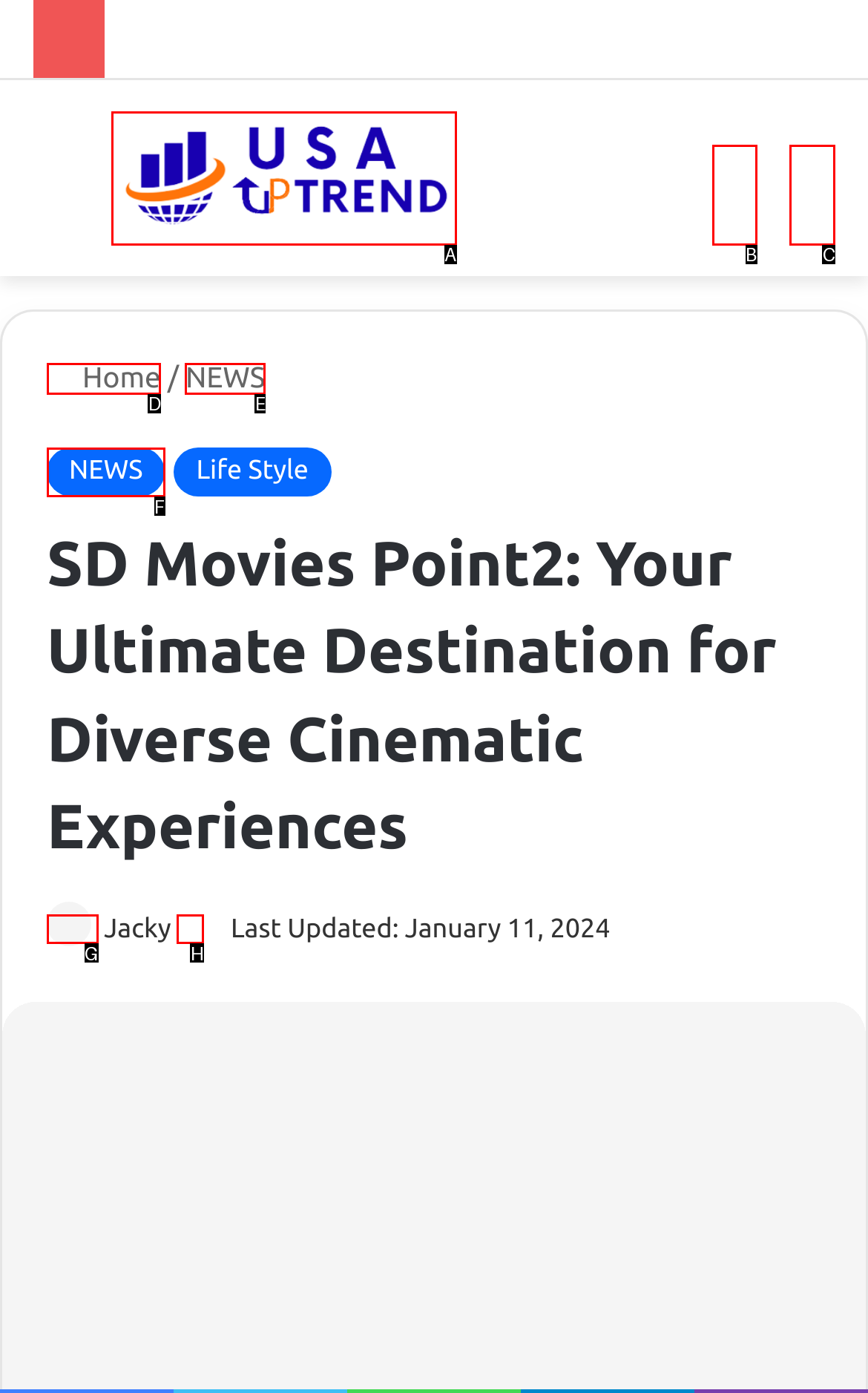Select the appropriate HTML element that needs to be clicked to execute the following task: Search for something. Respond with the letter of the option.

C